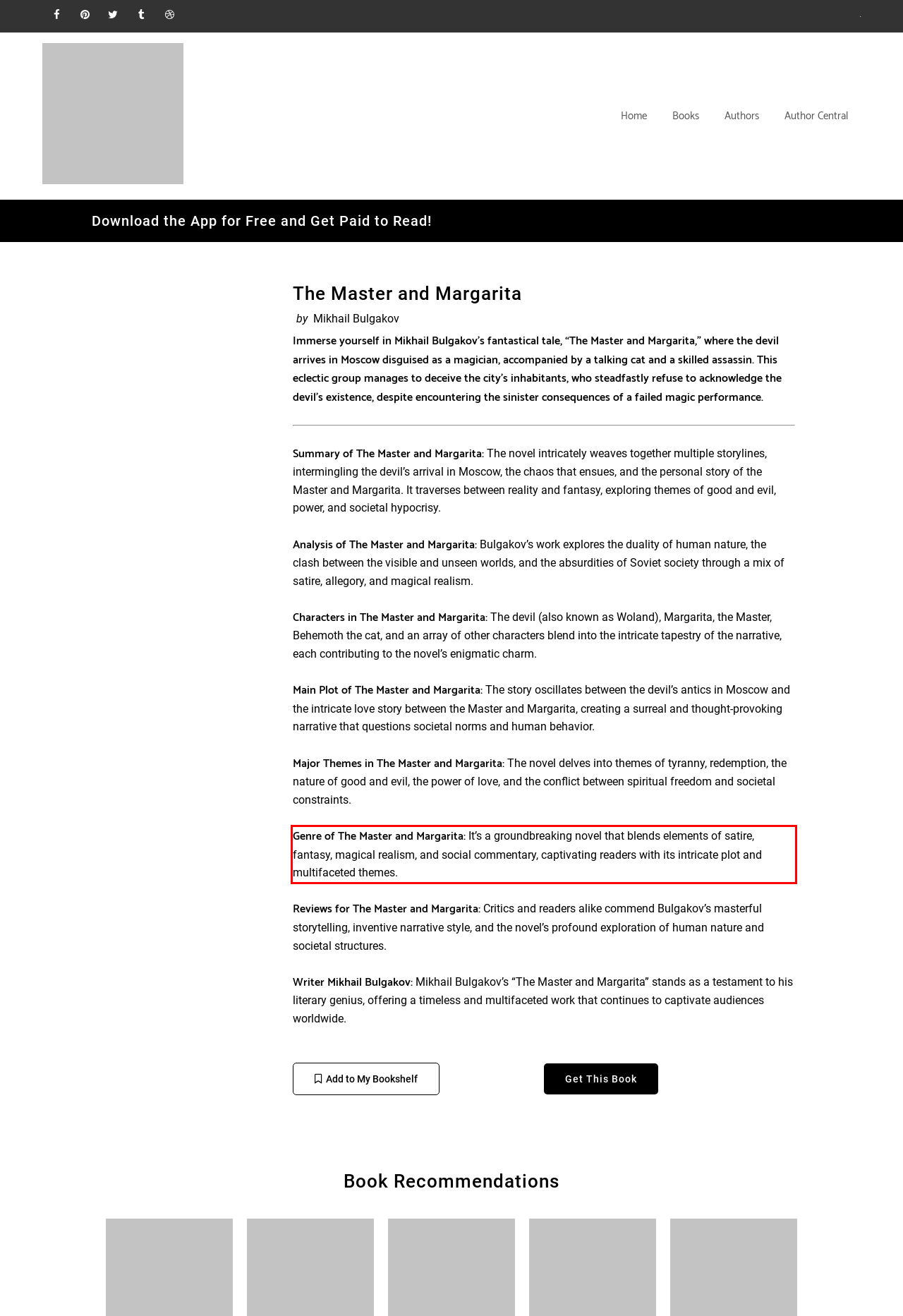You are provided with a screenshot of a webpage that includes a UI element enclosed in a red rectangle. Extract the text content inside this red rectangle.

Genre of The Master and Margarita: It’s a groundbreaking novel that blends elements of satire, fantasy, magical realism, and social commentary, captivating readers with its intricate plot and multifaceted themes.